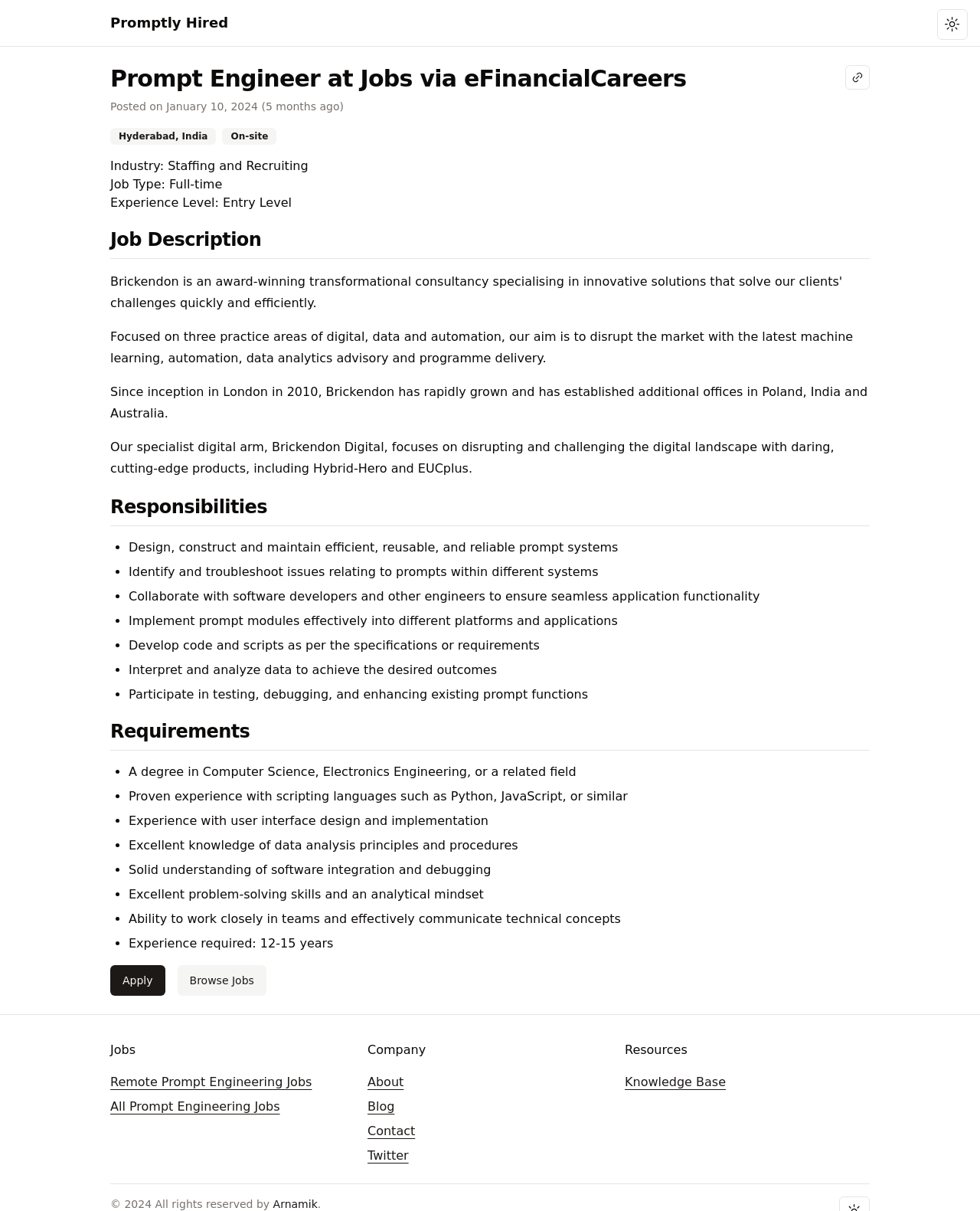Locate the bounding box coordinates of the clickable region necessary to complete the following instruction: "Click the 'Toggle theme' button". Provide the coordinates in the format of four float numbers between 0 and 1, i.e., [left, top, right, bottom].

[0.956, 0.008, 0.988, 0.033]